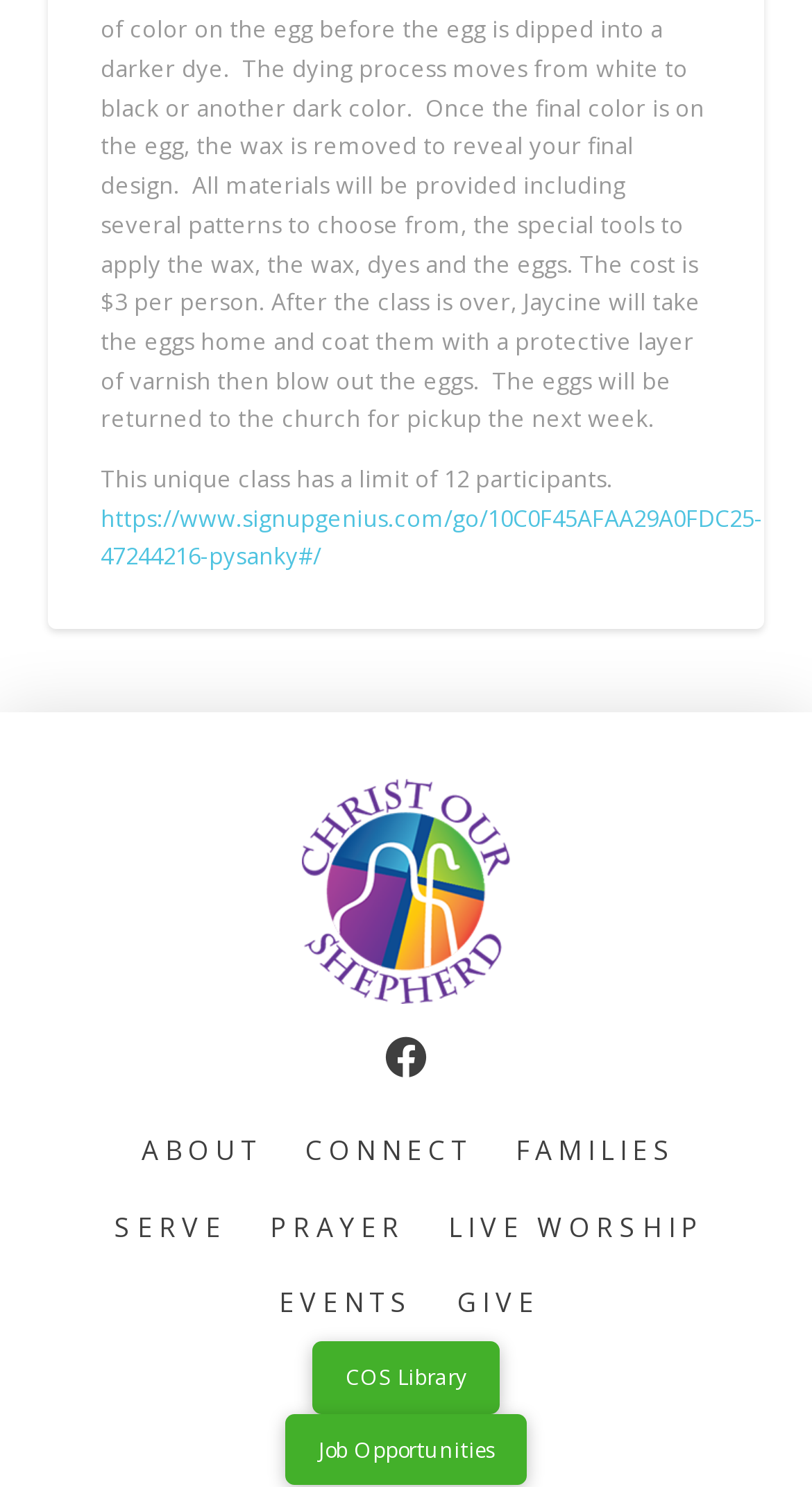What is the URL of the signup link?
Using the image, give a concise answer in the form of a single word or short phrase.

https://www.signupgenius.com/go/10C0F45AFAA29A0FDC25-47244216-pysanky#